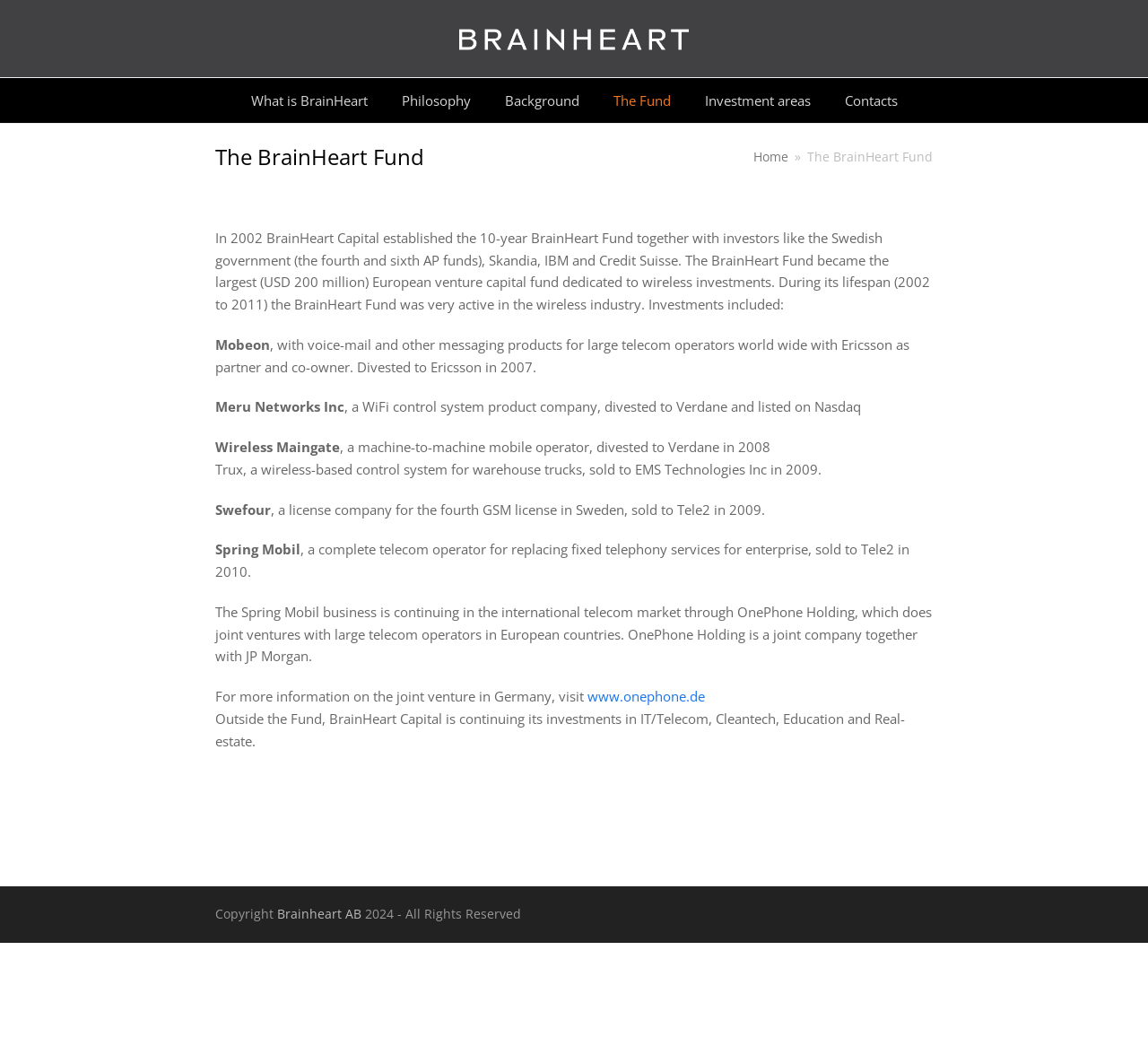Elaborate on the webpage's design and content in a detailed caption.

The webpage is about the BrainHeart Fund, a venture capital fund dedicated to wireless investments. At the top, there is a logo and a link to the BrainHeart website. Below the logo, there is a main navigation menu with seven links: "What is BrainHeart", "Philosophy", "Background", "The Fund", "Investment areas", and "Contacts".

The main content of the webpage is an article that describes the history and investments of the BrainHeart Fund. The article is divided into several paragraphs, each describing a specific investment made by the fund. The investments mentioned include Mobeon, Meru Networks Inc, Wireless Maingate, Trux, Swefour, and Spring Mobil. Each investment is described in a few sentences, including the company's product or service and the outcome of the investment, such as divestment or sale.

To the right of the article's title, there is a link to the "Home" page. Below the article, there is a copyright notice with a link to Brainheart AB and a statement indicating that all rights are reserved.

Overall, the webpage provides information about the BrainHeart Fund's history, investments, and activities in the wireless industry.